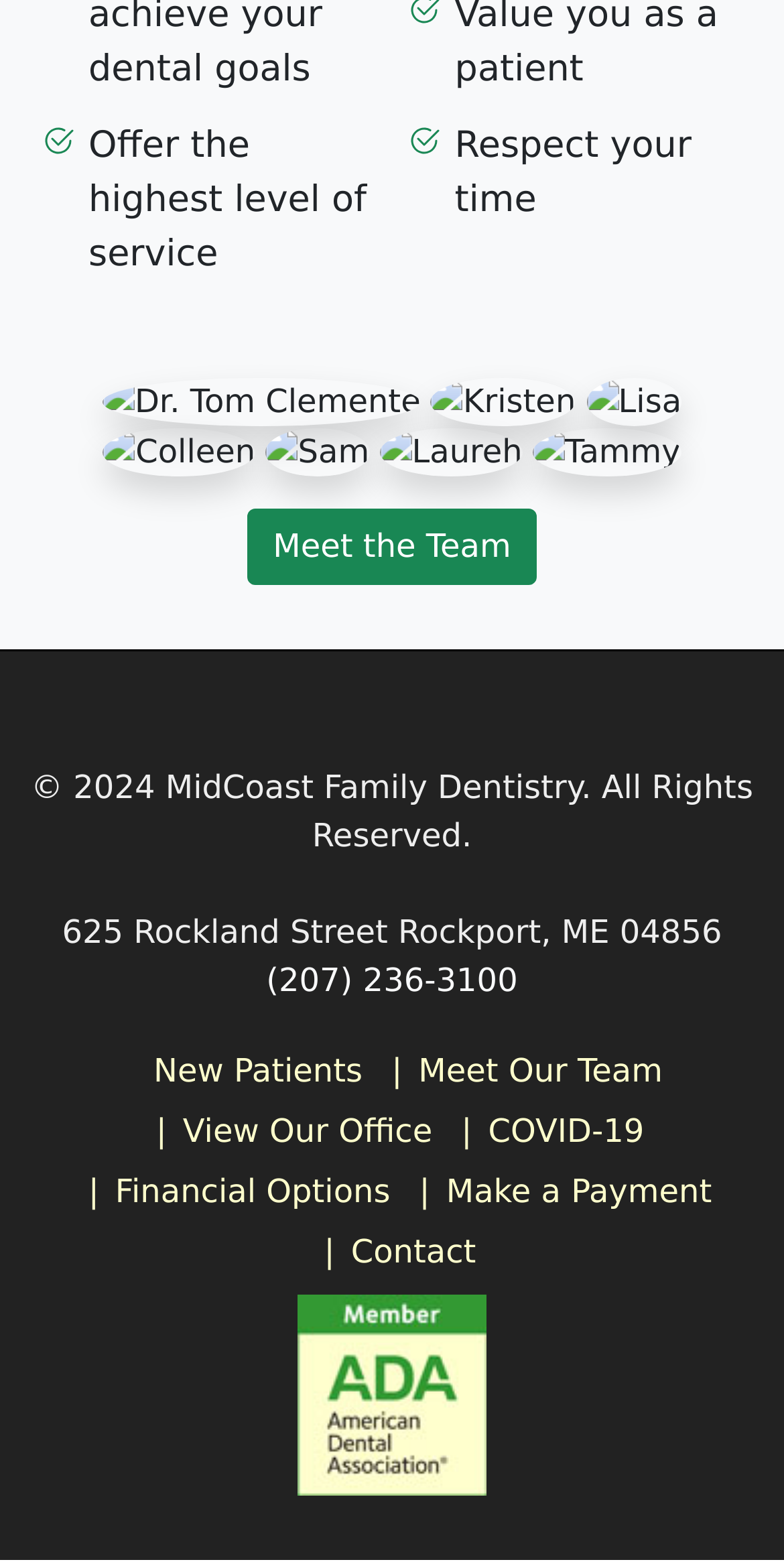Locate the bounding box coordinates for the element described below: "Opens a new window". The coordinates must be four float values between 0 and 1, formatted as [left, top, right, bottom].

[0.379, 0.877, 0.621, 0.908]